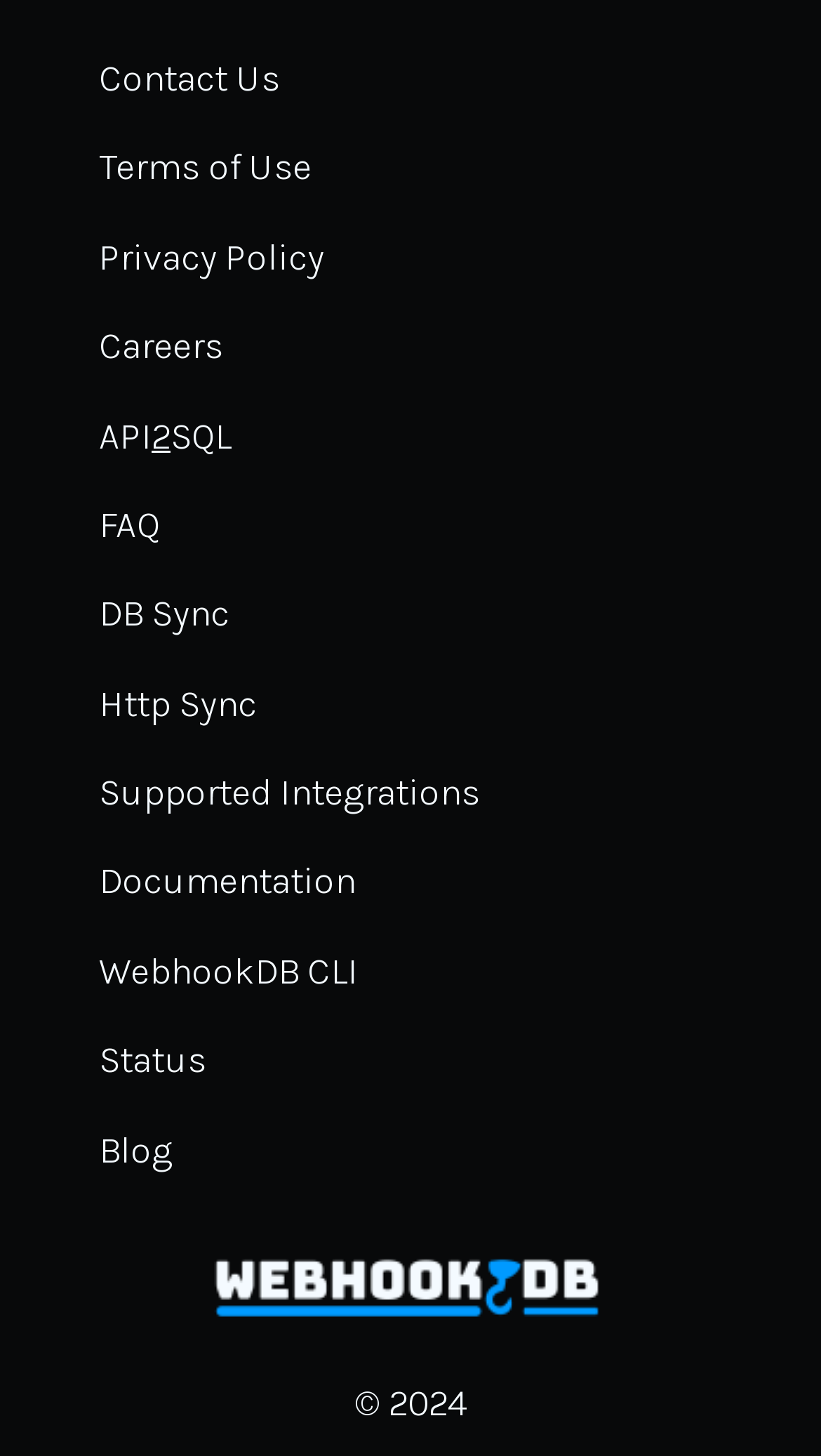Provide the bounding box coordinates of the section that needs to be clicked to accomplish the following instruction: "read FAQ."

[0.079, 0.33, 0.626, 0.391]